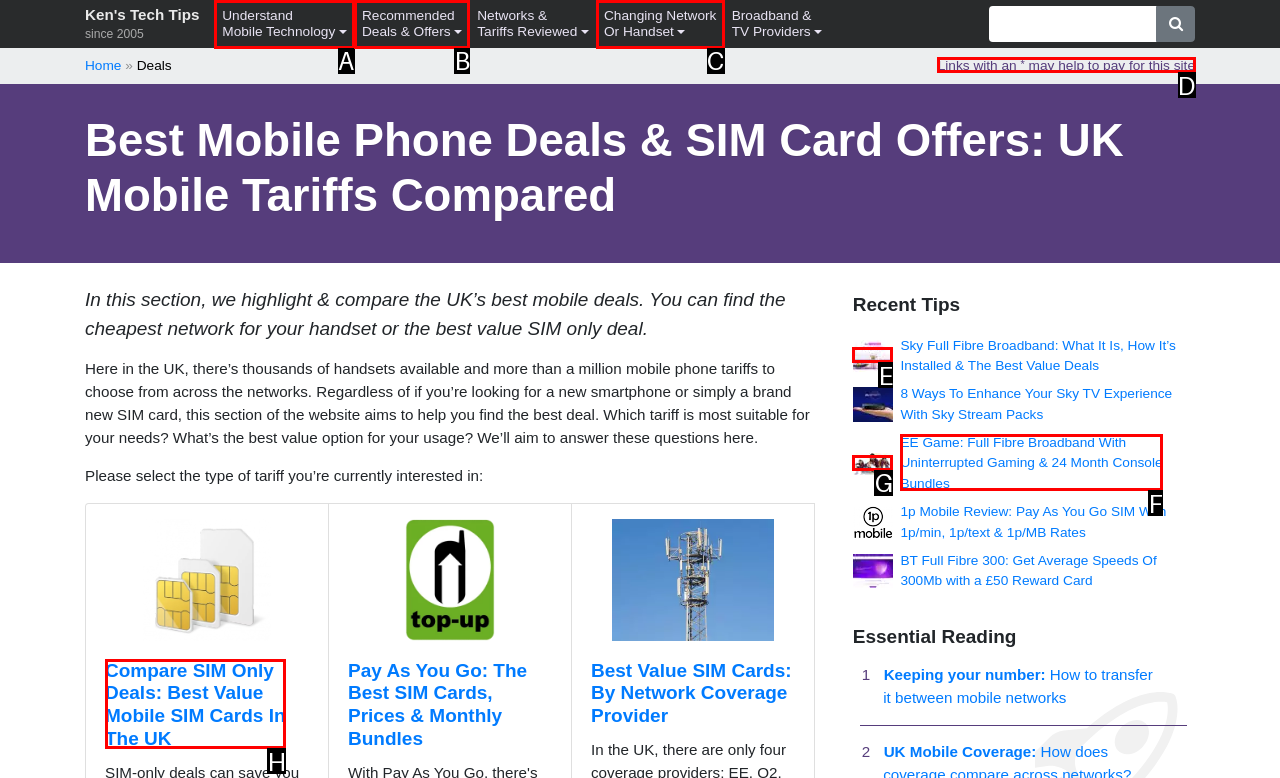Which option should be clicked to execute the task: Select the 'Recommended Deals & Offers' option?
Reply with the letter of the chosen option.

B